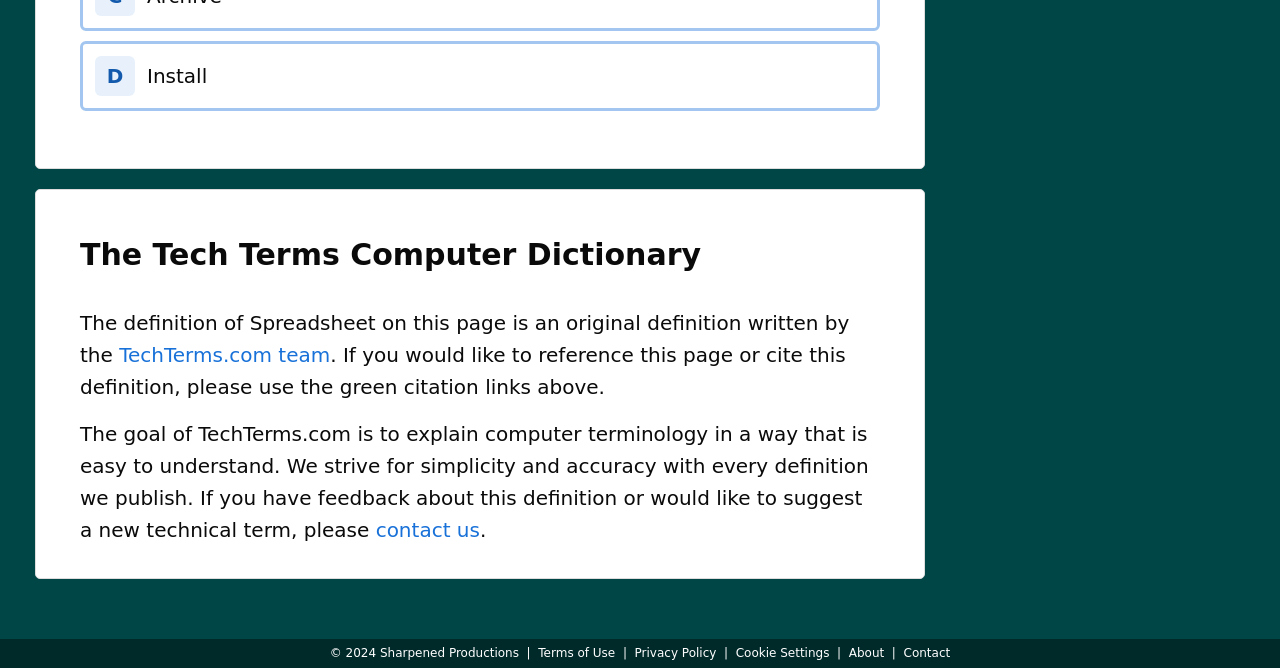What type of content is being defined on this page?
Refer to the image and provide a thorough answer to the question.

I inferred the answer by reading the static text element 'The definition of Spreadsheet on this page is an original definition written by the', which clearly states that the content being defined on this page is related to a spreadsheet.